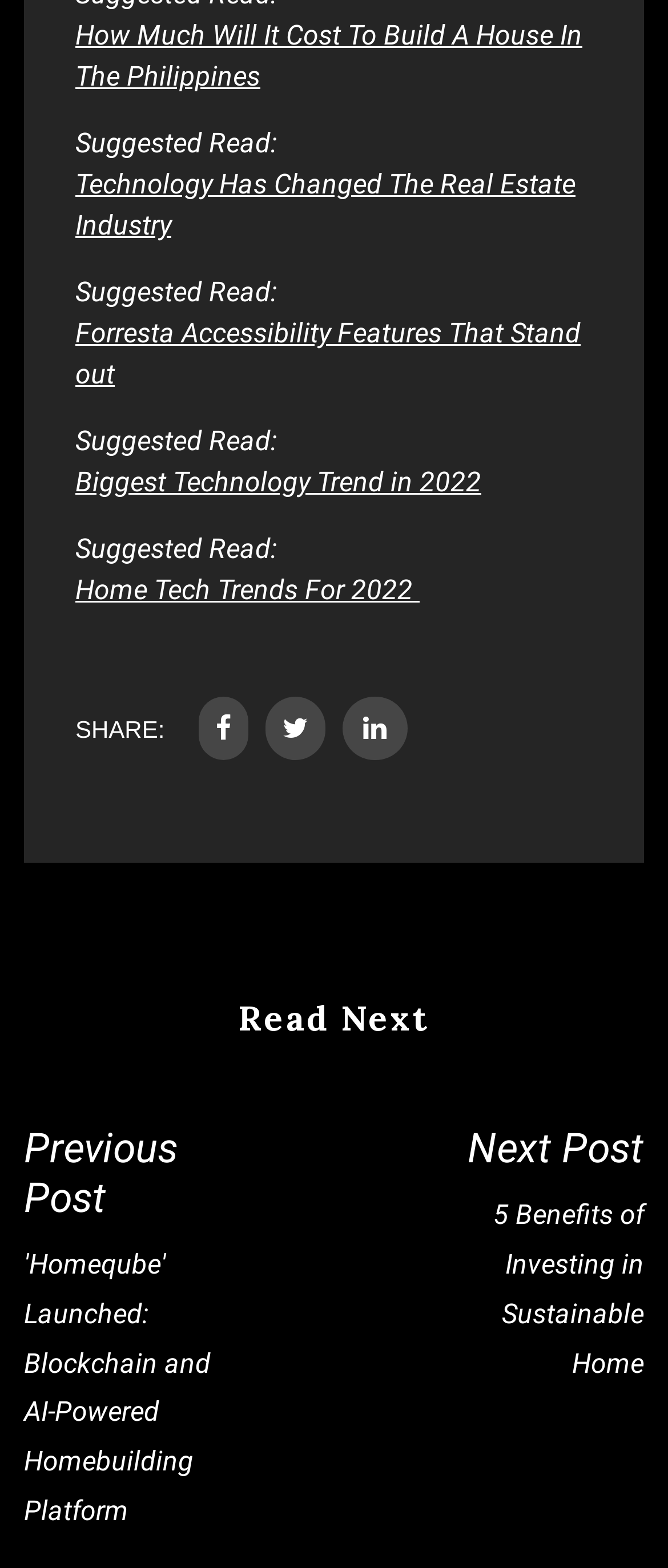What is the category of the 'Next Post'?
Provide a fully detailed and comprehensive answer to the question.

The 'Next Post' is titled '5 Benefits of Investing in Sustainable Home', indicating that it belongs to the category of sustainable home.